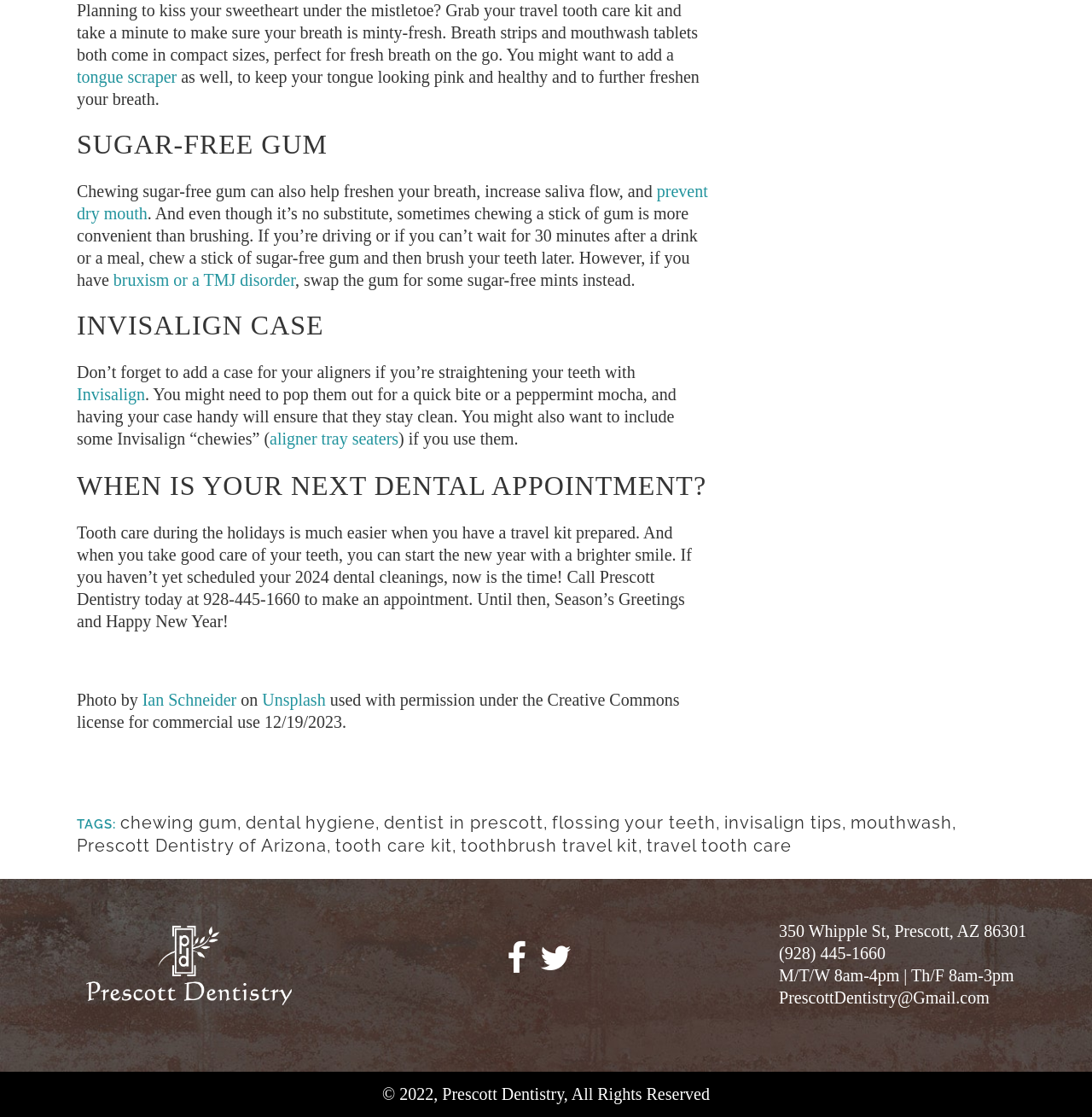Locate the bounding box coordinates of the region to be clicked to comply with the following instruction: "Visit Prescott Dentistry's website". The coordinates must be four float numbers between 0 and 1, in the form [left, top, right, bottom].

[0.07, 0.748, 0.299, 0.767]